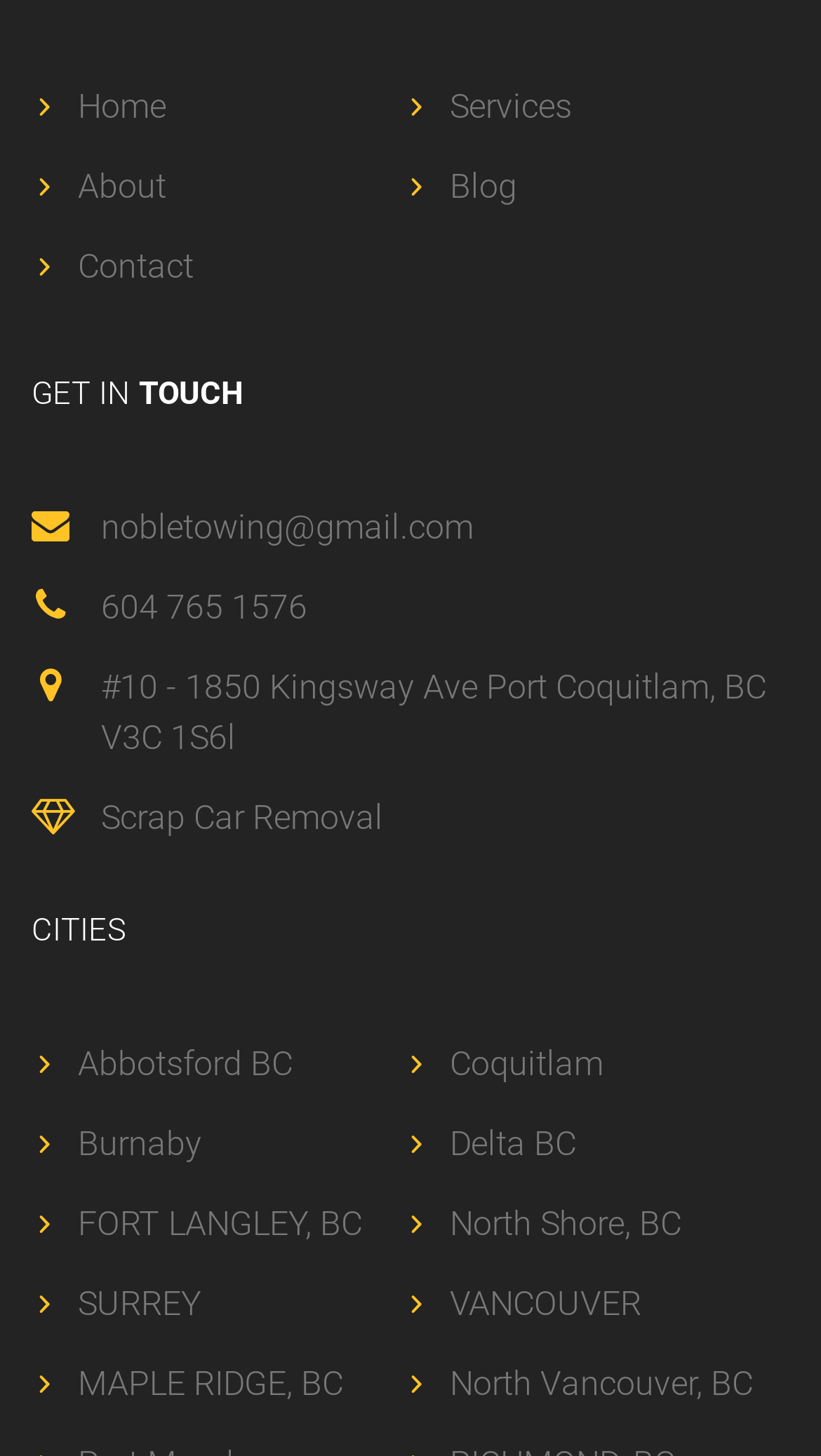Based on the element description, predict the bounding box coordinates (top-left x, top-left y, bottom-right x, bottom-right y) for the UI element in the screenshot: Delta BC

[0.492, 0.758, 0.702, 0.813]